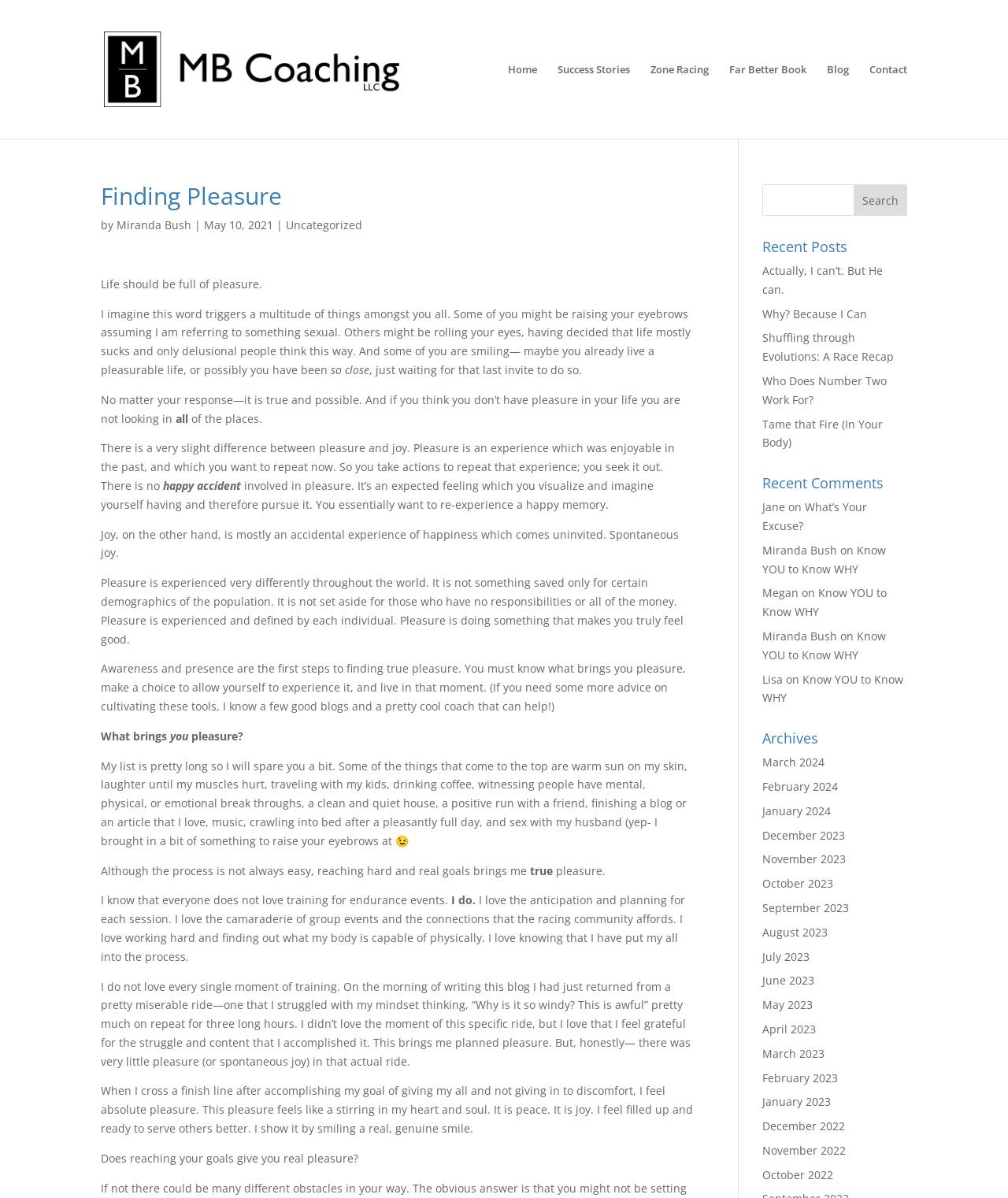Based on the image, provide a detailed and complete answer to the question: 
Who is the author of this blog?

The author's name is mentioned in the blog post, specifically in the sentence 'by Miranda Bush'.